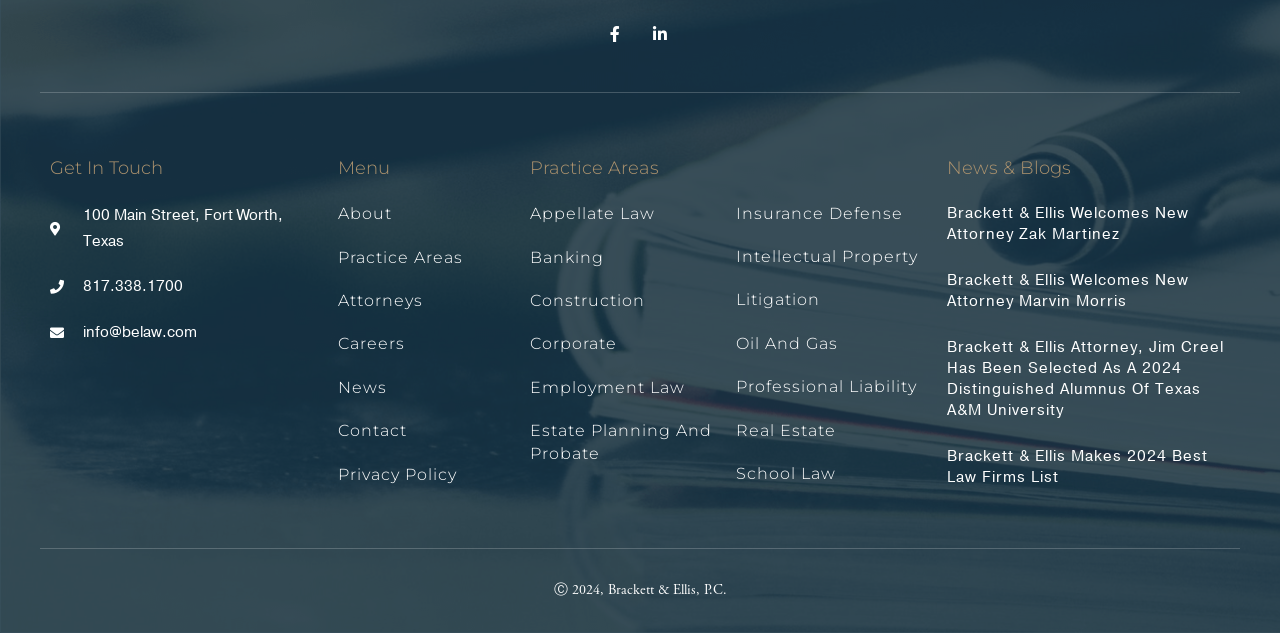Locate the bounding box coordinates of the area that needs to be clicked to fulfill the following instruction: "Explore 'Appellate Law' practice area". The coordinates should be in the format of four float numbers between 0 and 1, namely [left, top, right, bottom].

[0.414, 0.321, 0.559, 0.357]